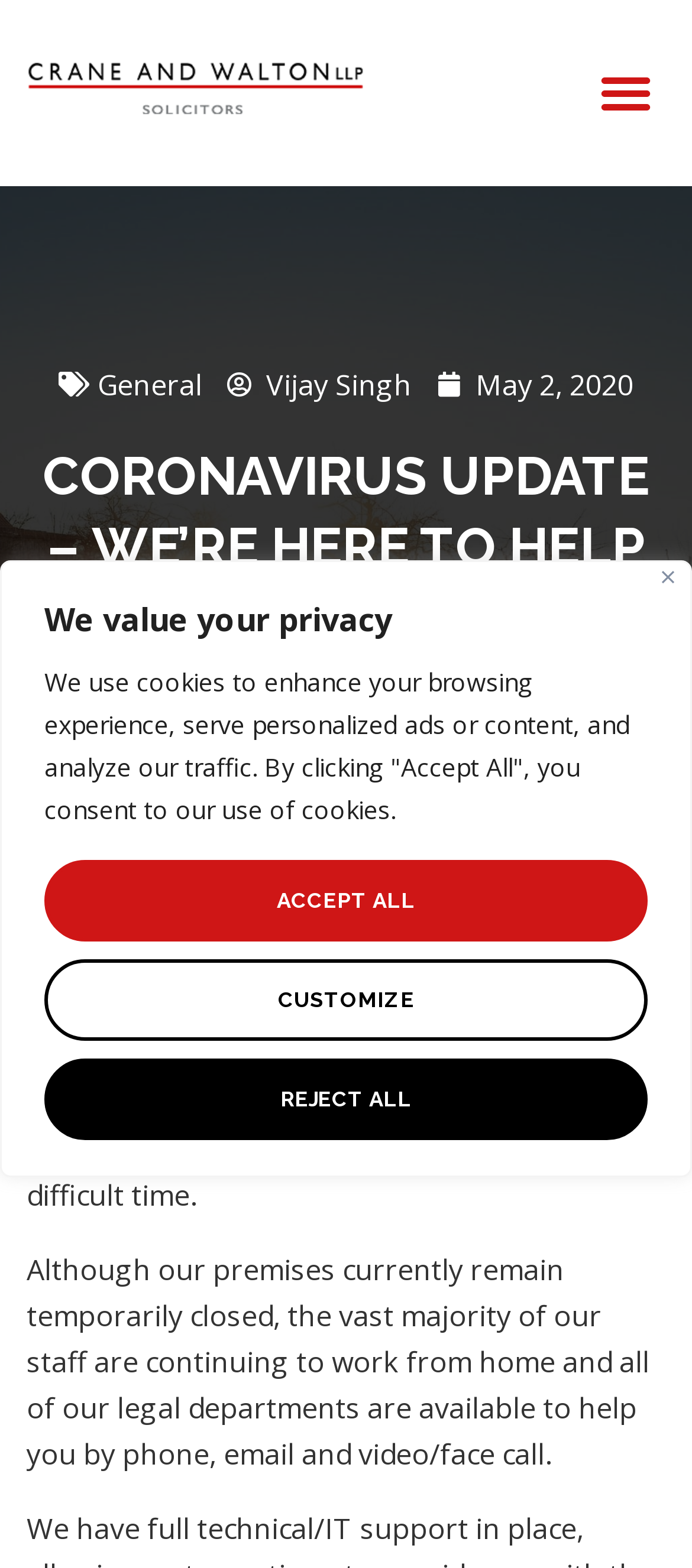Can you find the bounding box coordinates of the area I should click to execute the following instruction: "Contact us"?

[0.038, 0.555, 0.941, 0.609]